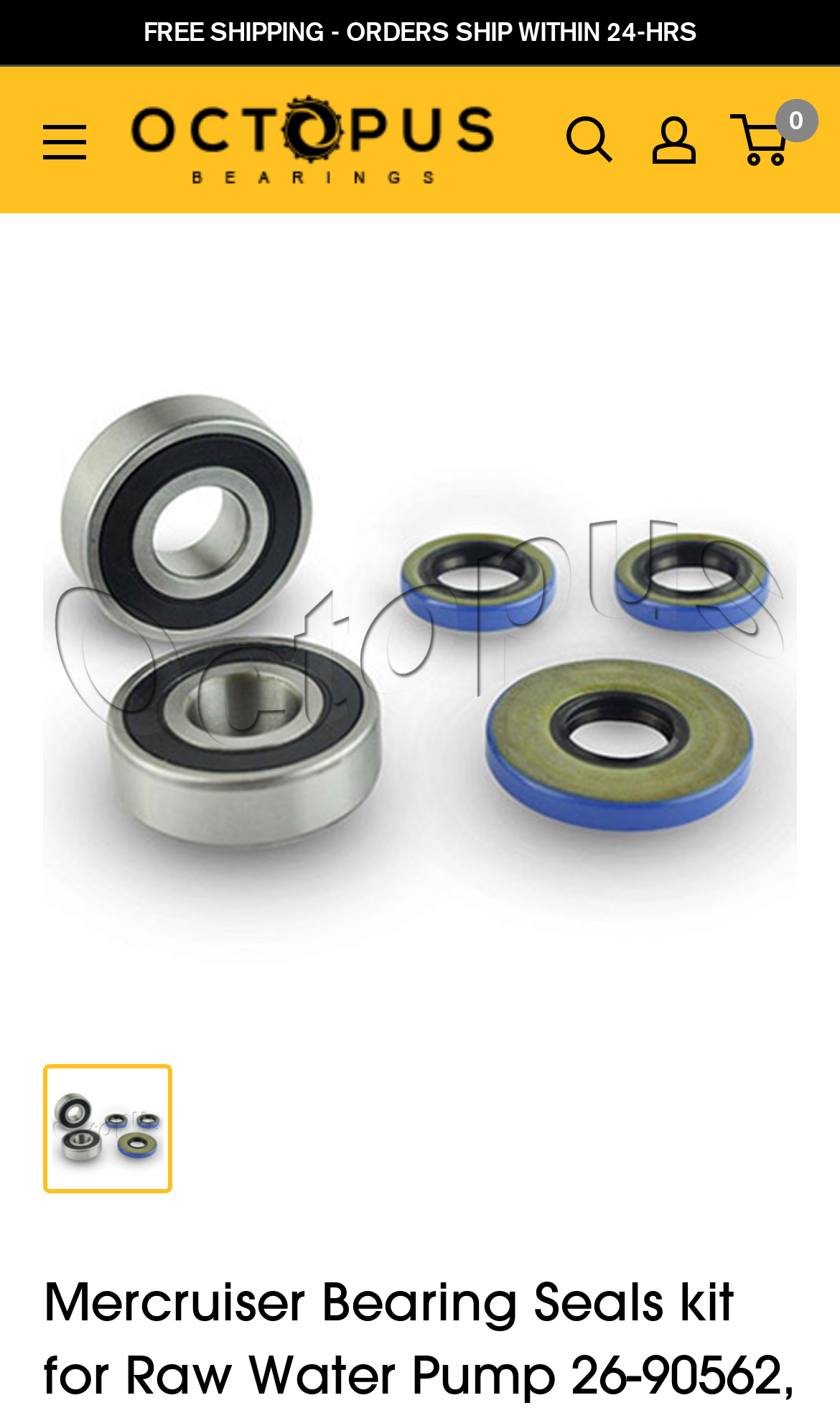Please respond to the question using a single word or phrase:
What is the shipping policy?

Free shipping